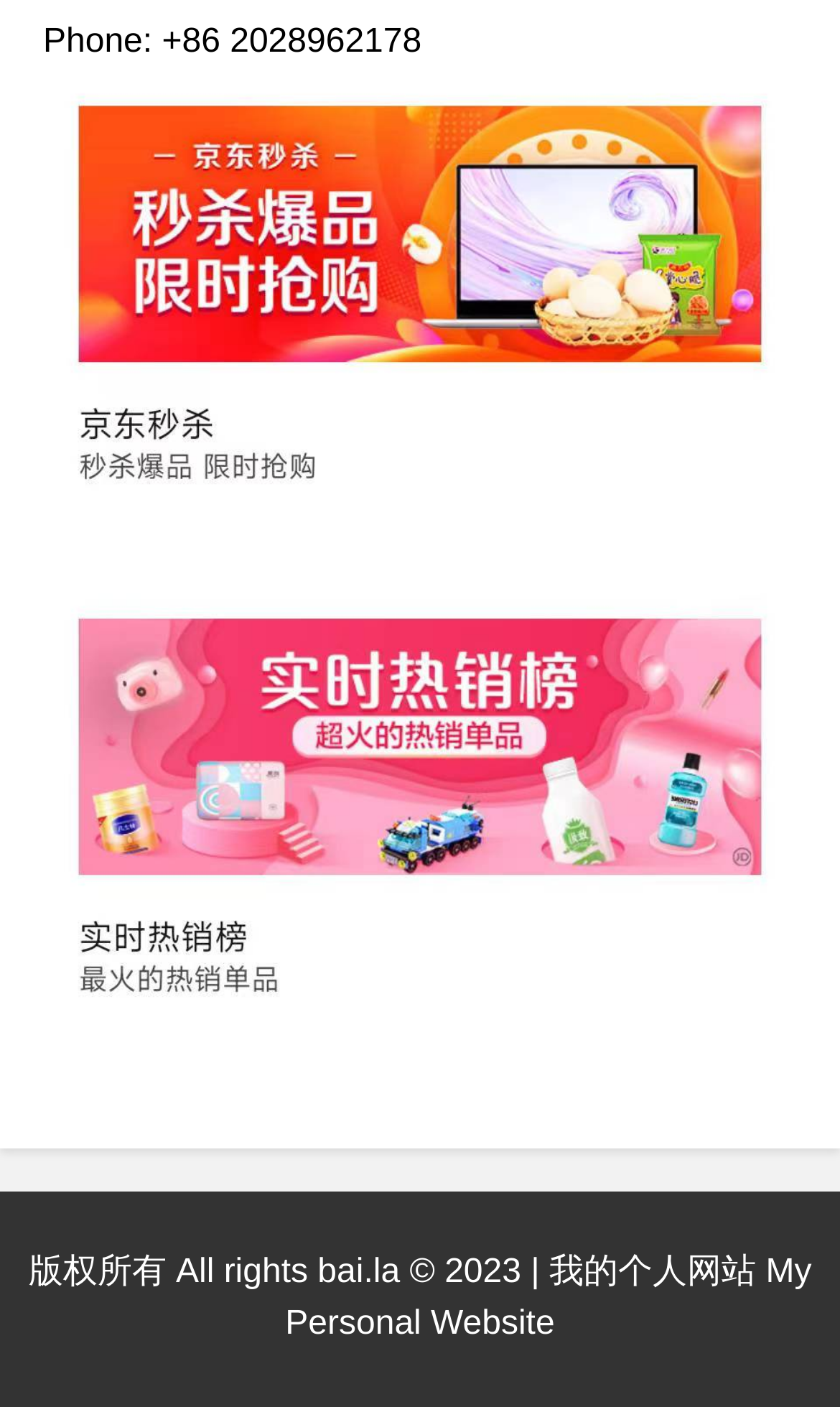Use a single word or phrase to answer the question:
How many links are there at the top of the webpage?

2